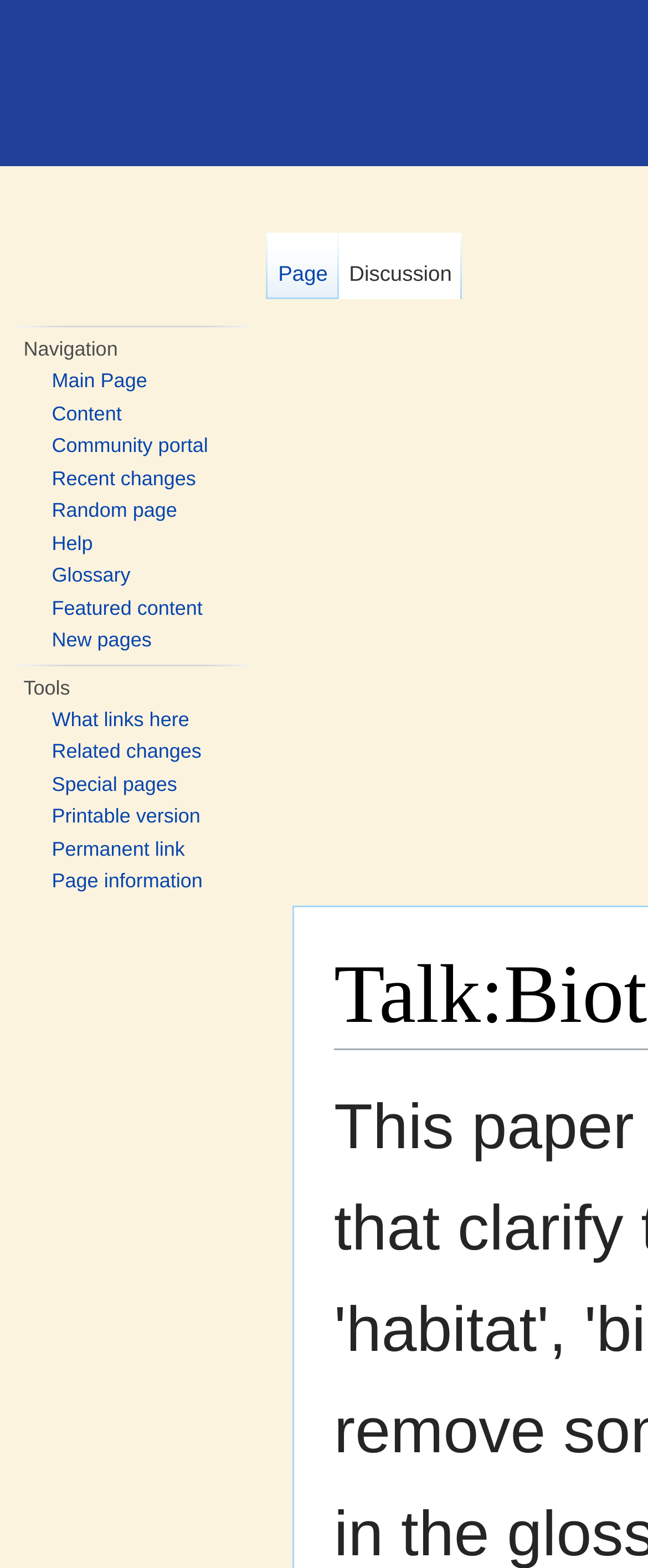Using the details in the image, give a detailed response to the question below:
How many navigation links are there?

I counted the number of links under the 'Navigation' and 'Tools' sections, which are 10 and 7 respectively, and added them up to get a total of 17 navigation links.